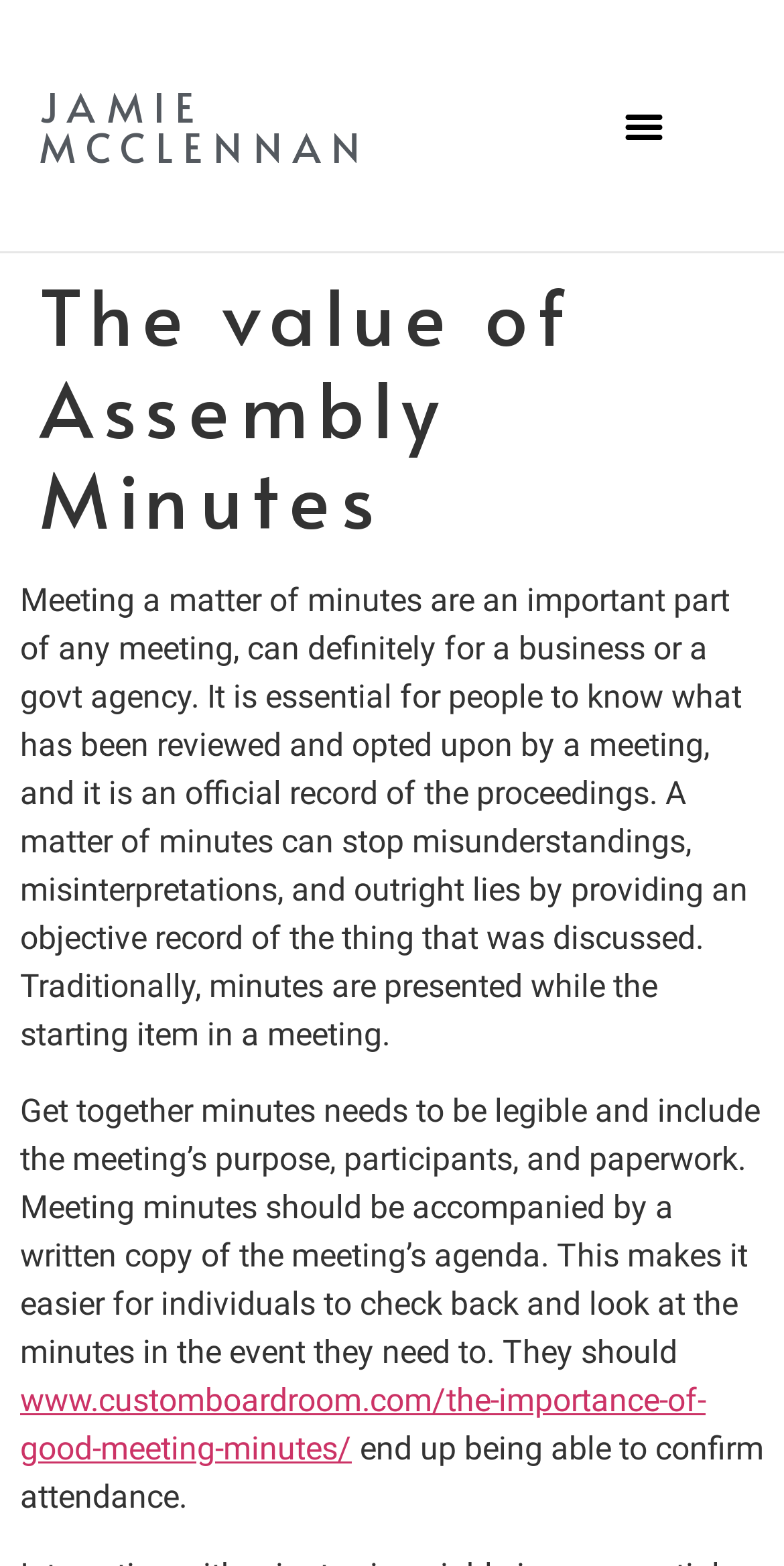What is the recommended way to confirm attendance?
Please provide a single word or phrase answer based on the image.

By meeting minutes